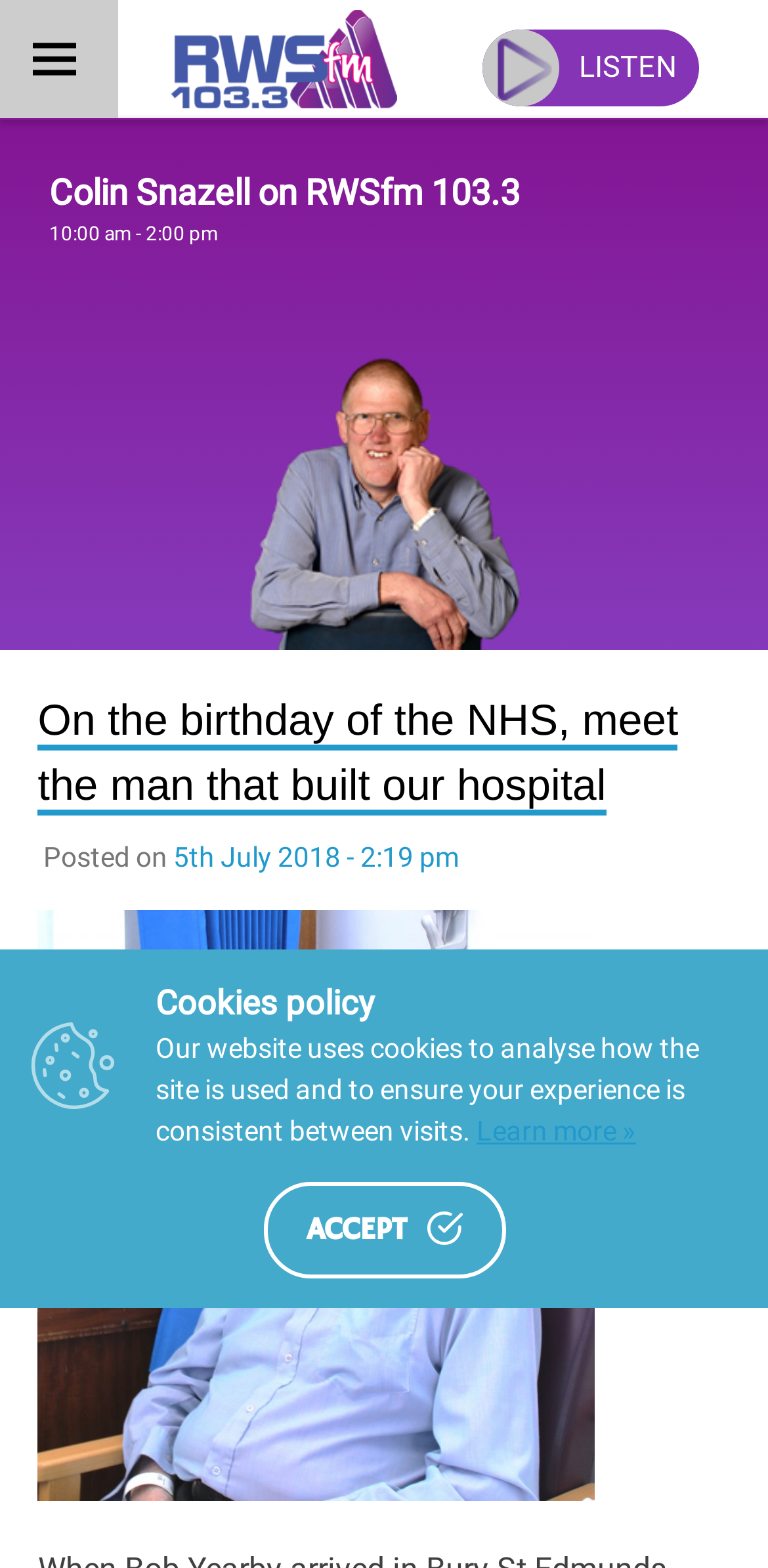What is the time slot for Colin Snazell's show?
Give a comprehensive and detailed explanation for the question.

The time slot for Colin Snazell's show can be found in the StaticText element, which has the text '10:00 am - 2:00 pm'.